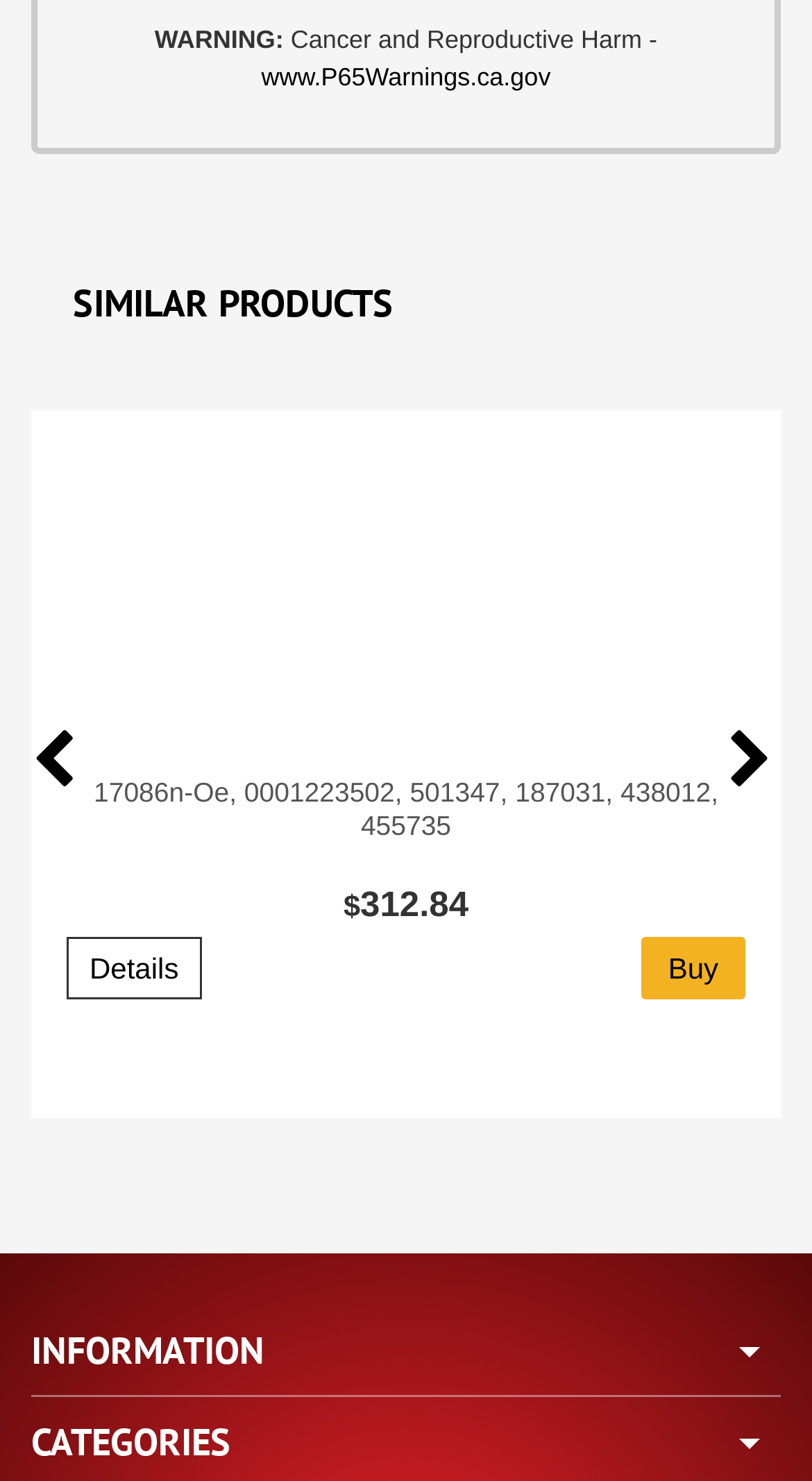Show the bounding box coordinates for the element that needs to be clicked to execute the following instruction: "View details of the product". Provide the coordinates in the form of four float numbers between 0 and 1, i.e., [left, top, right, bottom].

[0.082, 0.633, 0.248, 0.675]